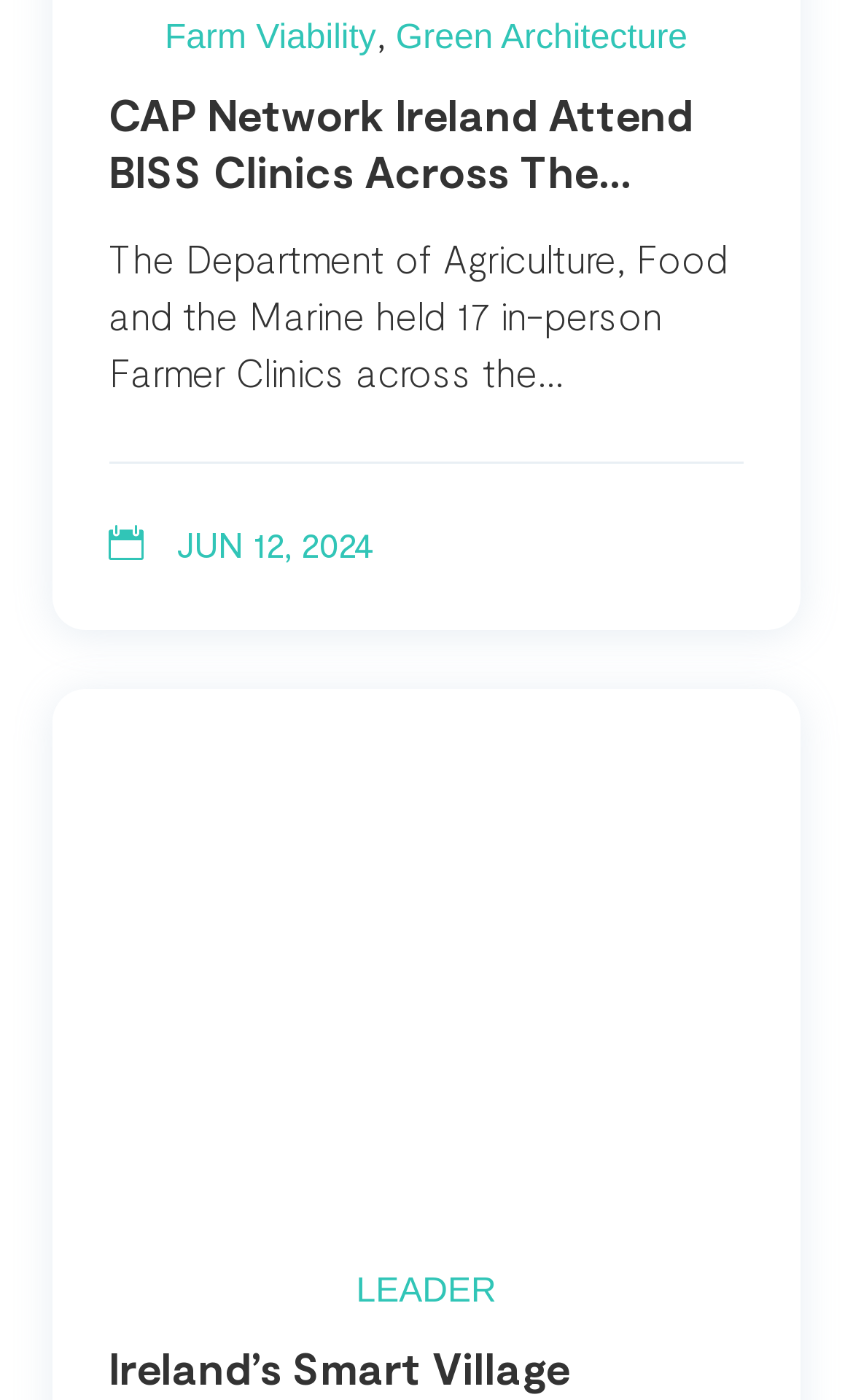What is the topic of the image?
Please give a detailed and elaborate answer to the question based on the image.

The image on the webpage has the caption 'Ireland’s Smart Village Taskforce', which suggests that it is related to this topic.